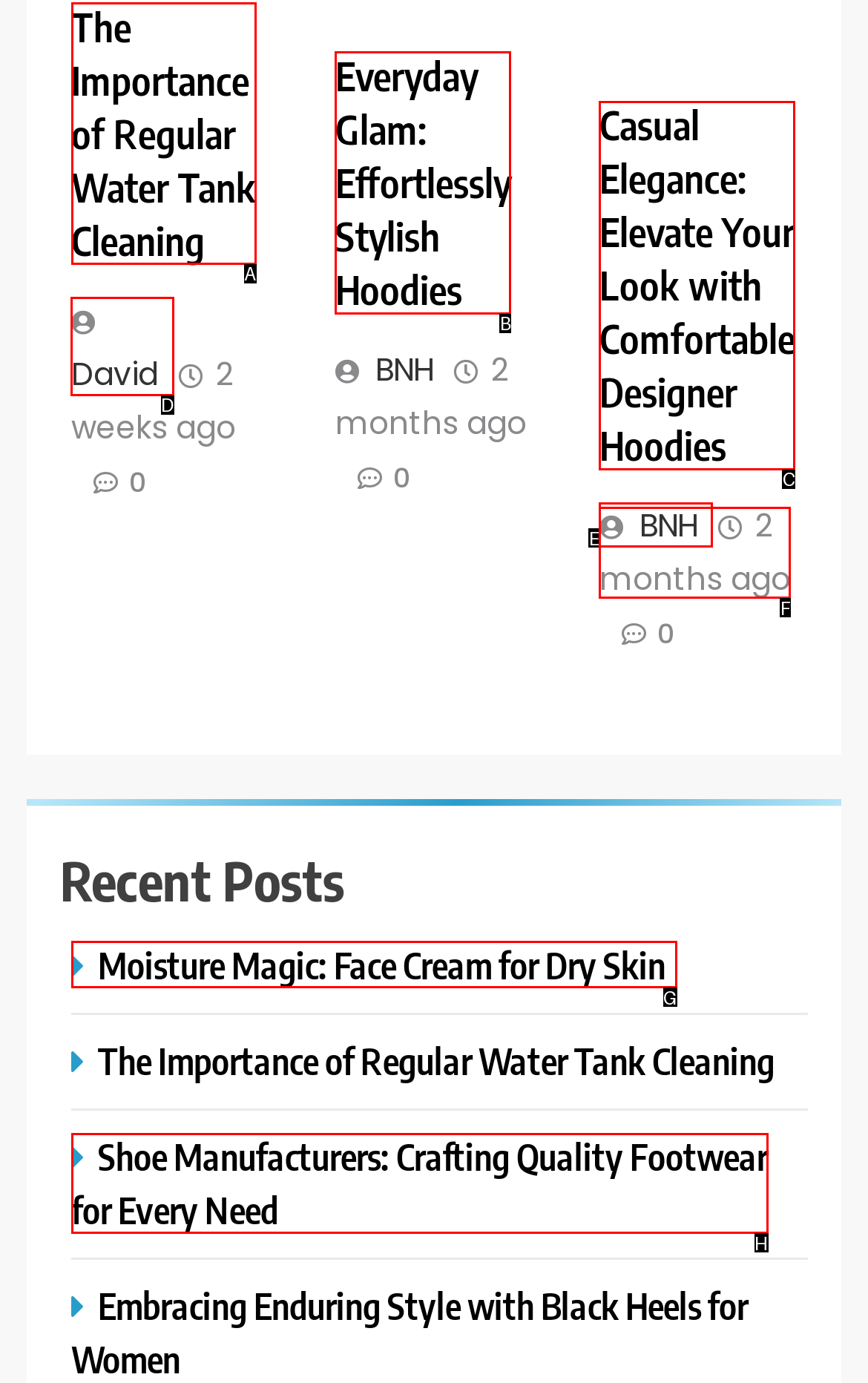Which option should you click on to fulfill this task: View the post by David? Answer with the letter of the correct choice.

D